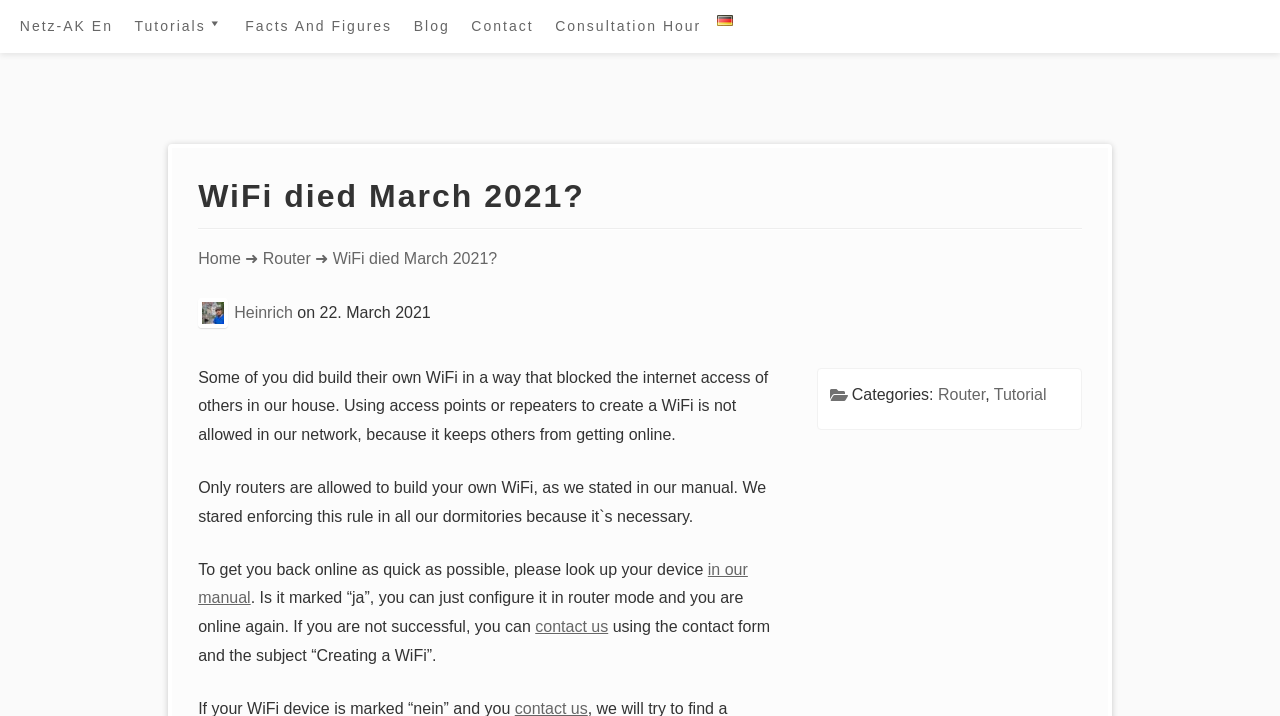Find and provide the bounding box coordinates for the UI element described with: "contact us".

[0.418, 0.863, 0.475, 0.887]